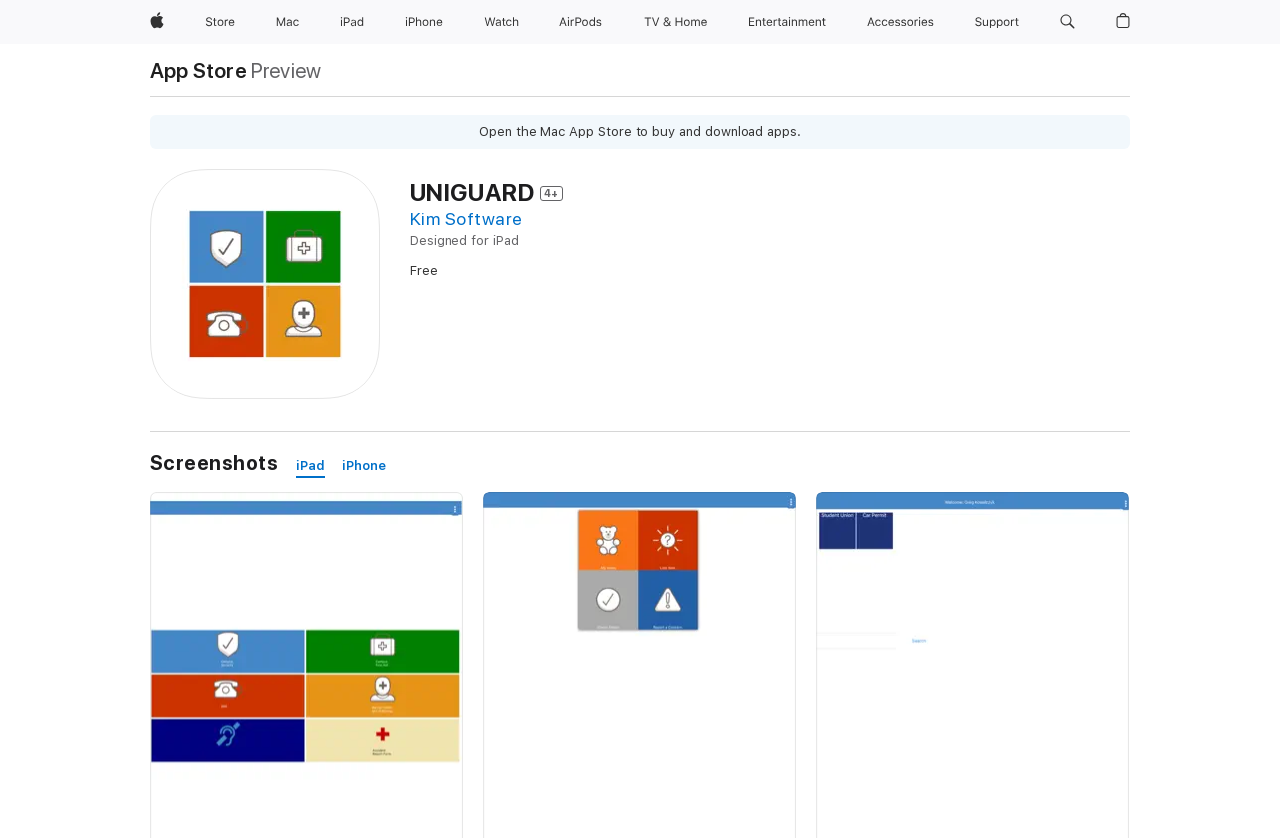Respond concisely with one word or phrase to the following query:
What is the category of the app?

Entertainment